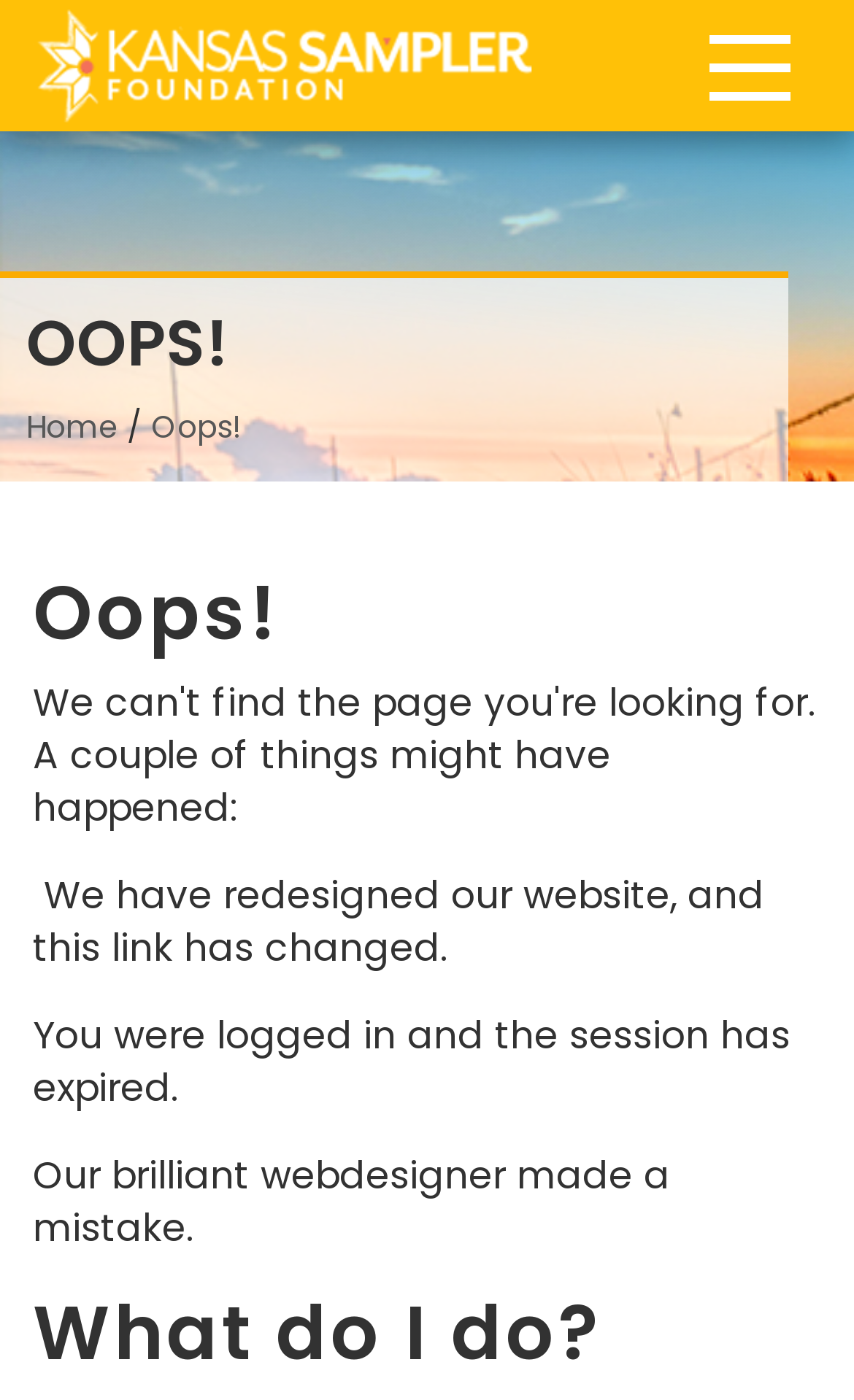Provide a single word or phrase to answer the given question: 
Why is the session expired?

Logged in